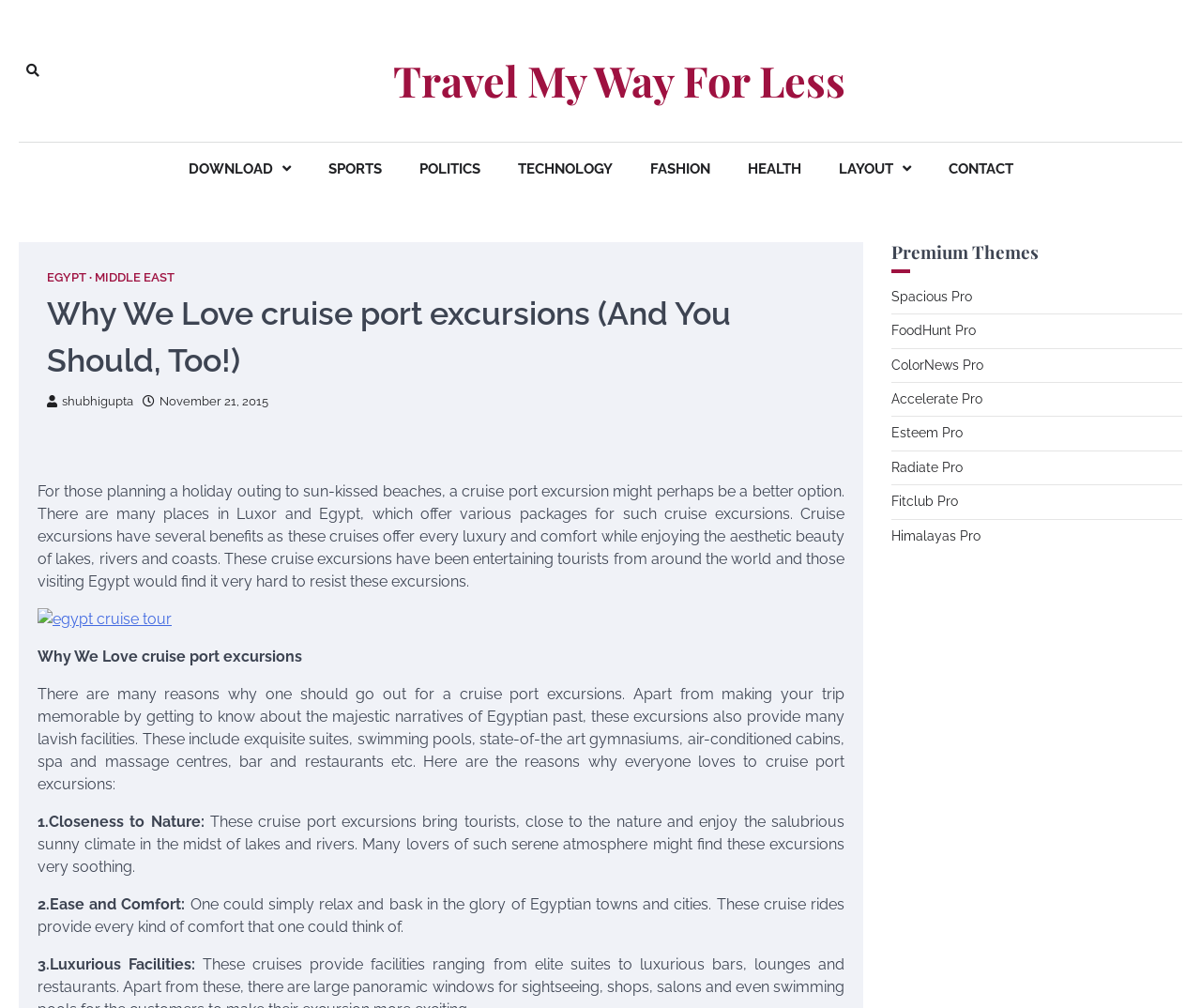Identify the bounding box coordinates of the section that should be clicked to achieve the task described: "Visit the 'EGYPT' page".

[0.039, 0.269, 0.077, 0.283]